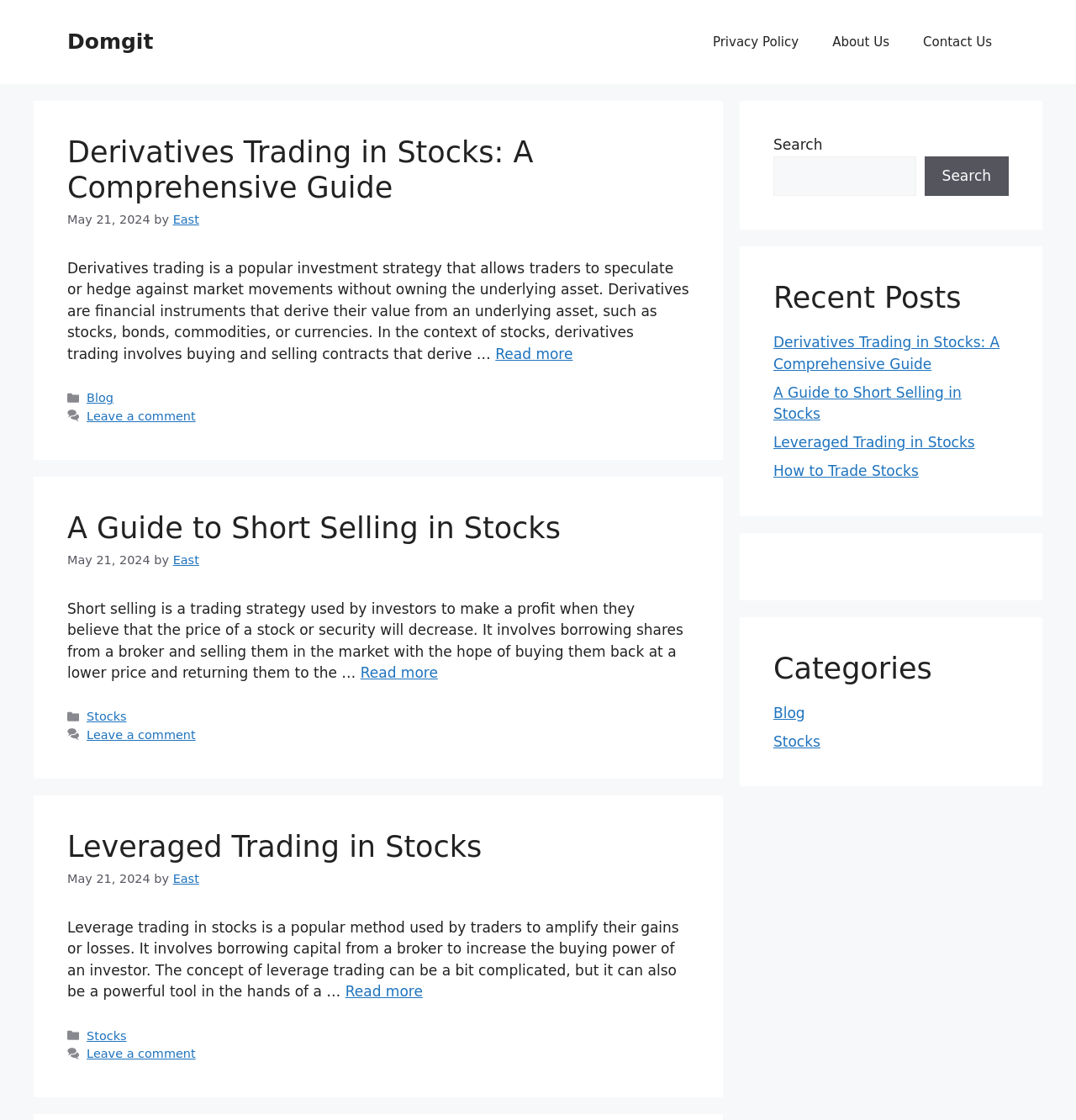Refer to the image and offer a detailed explanation in response to the question: What is the purpose of the search box?

The search box is located in the top right corner of the webpage and has a label 'Search'. This suggests that the purpose of the search box is to allow users to search for content on the website.